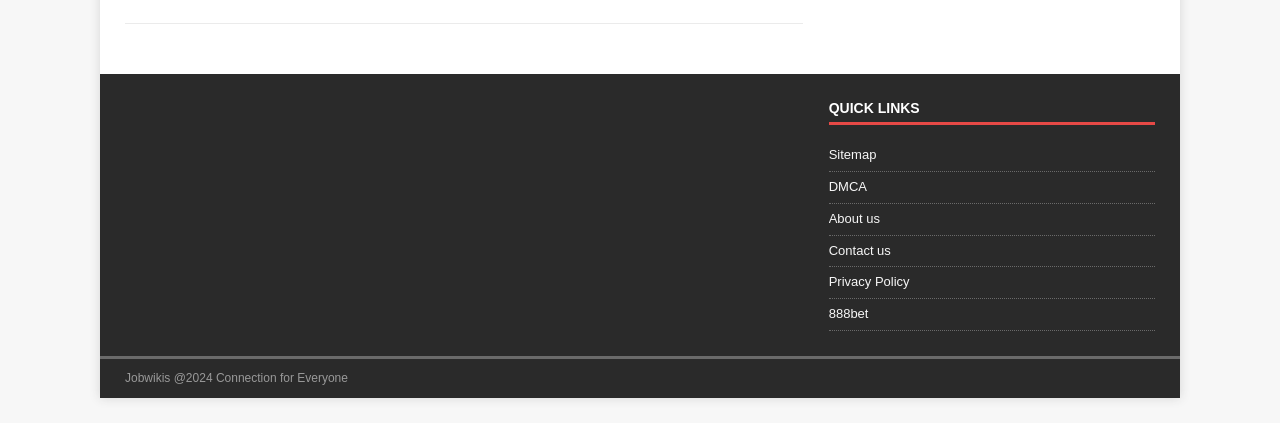Pinpoint the bounding box coordinates of the element you need to click to execute the following instruction: "contact us". The bounding box should be represented by four float numbers between 0 and 1, in the format [left, top, right, bottom].

[0.647, 0.557, 0.902, 0.63]